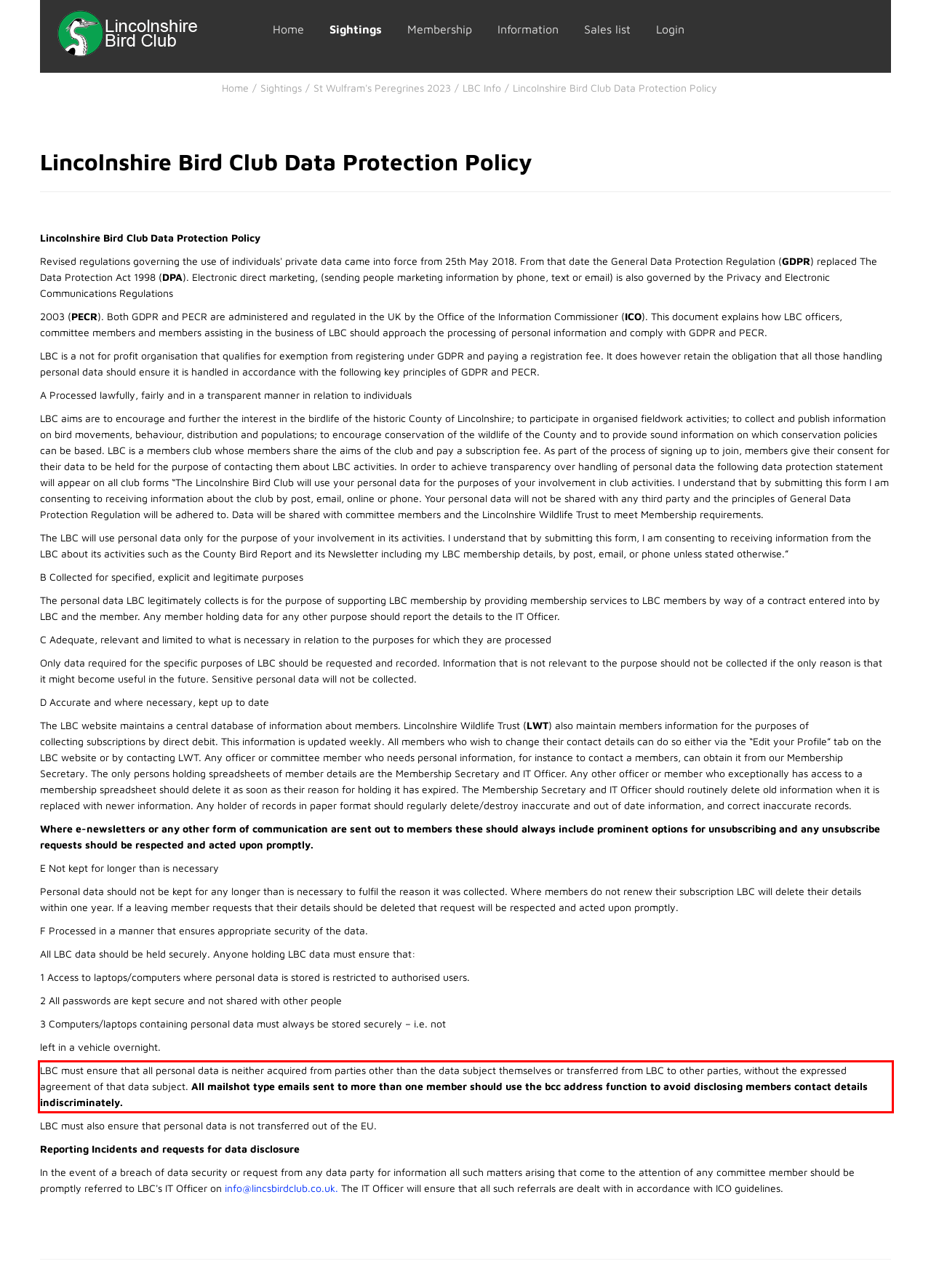Within the screenshot of the webpage, there is a red rectangle. Please recognize and generate the text content inside this red bounding box.

LBC must ensure that all personal data is neither acquired from parties other than the data subject themselves or transferred from LBC to other parties, without the expressed agreement of that data subject. All mailshot type emails sent to more than one member should use the bcc address function to avoid disclosing members contact details indiscriminately.